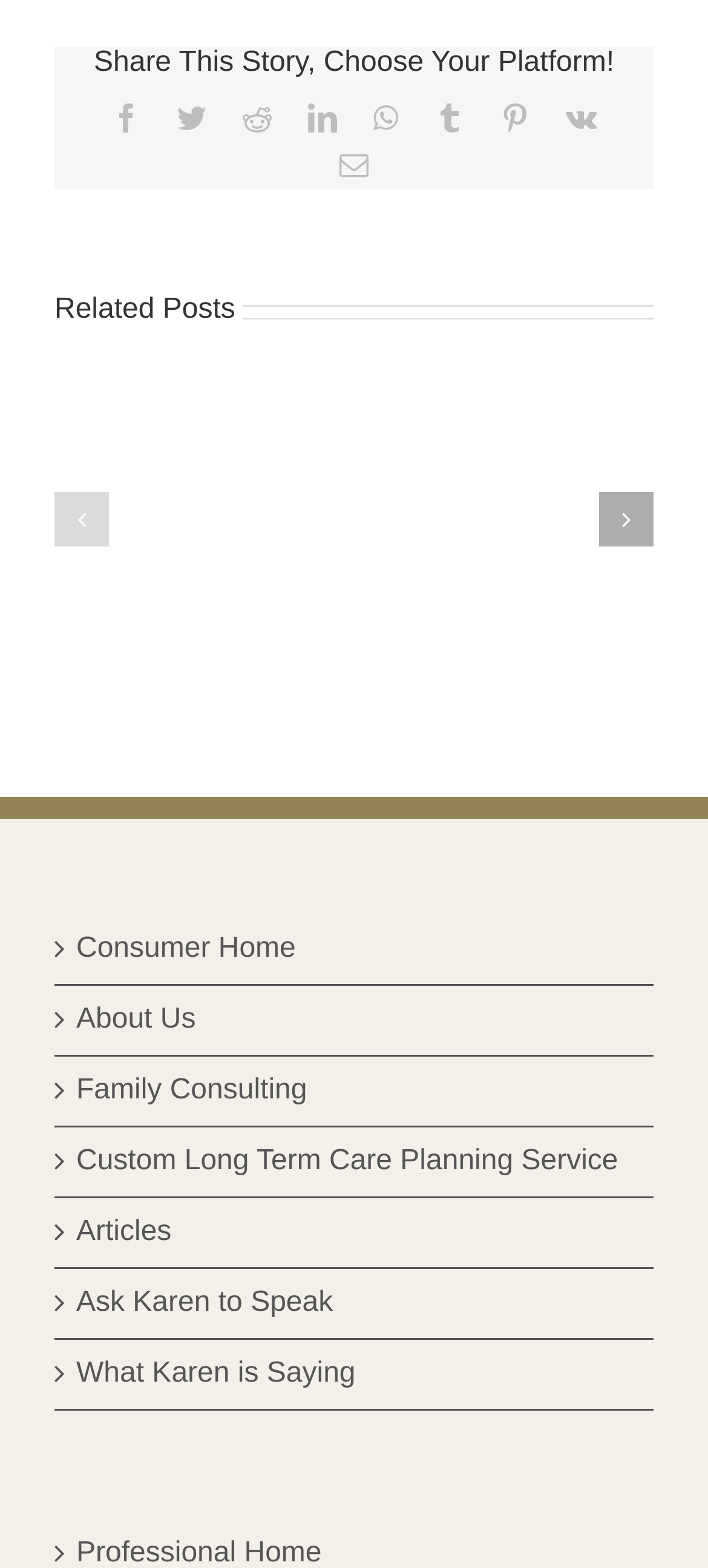Find the bounding box coordinates of the element to click in order to complete the given instruction: "Read article about long term care."

[0.26, 0.169, 0.456, 0.543]